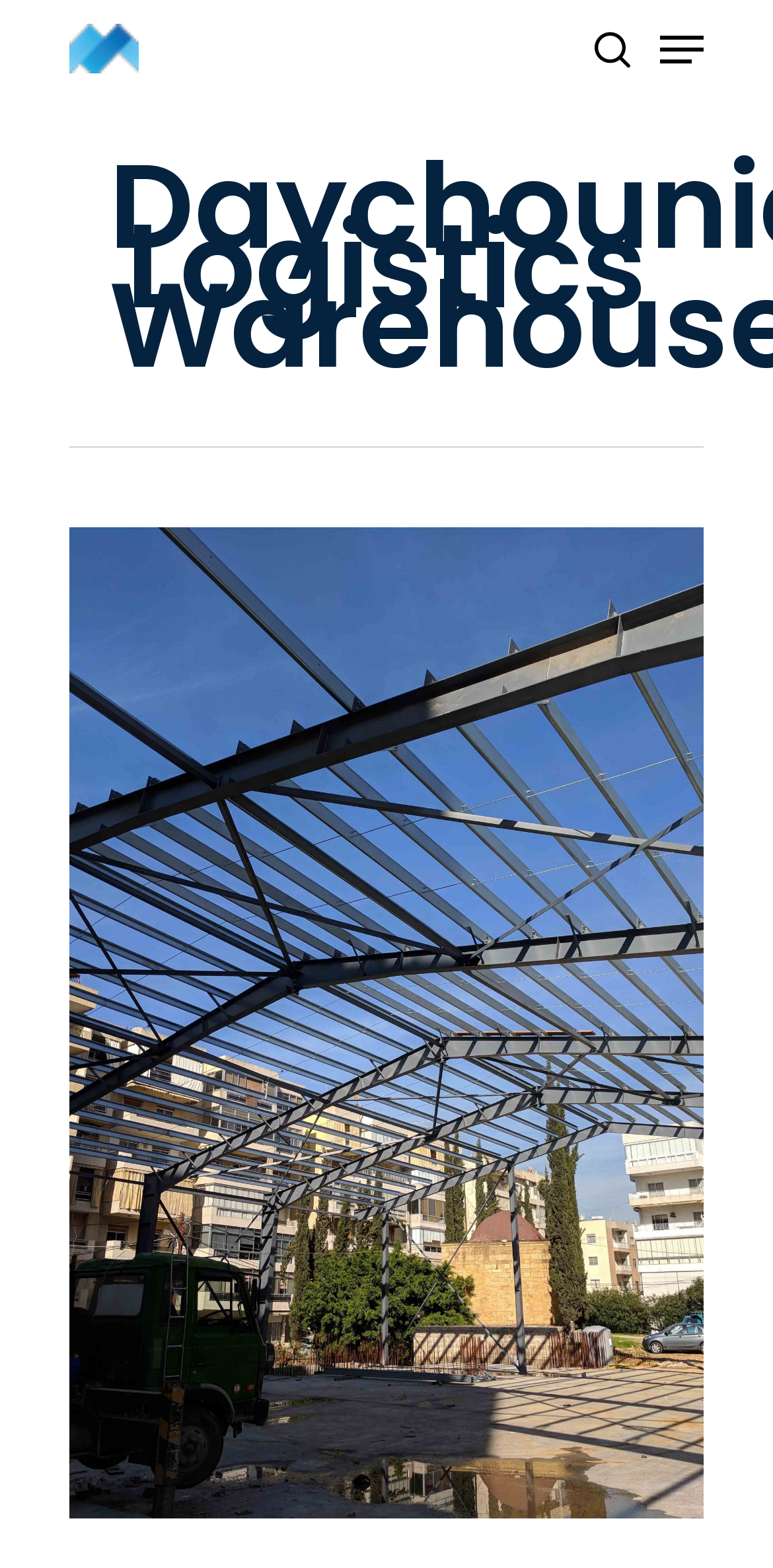Generate a comprehensive caption for the webpage you are viewing.

The webpage is about Daychounieh Logistics Warehouse, which is related to Mezher Steel. At the top-left corner, there is a search bar with a placeholder text "Search" and a search icon. To the right of the search bar, there is a "Close Search" link. Below the search bar, there is a logo of Mezher Steel, which is an image with a link to Mezher Steel. 

To the right of the logo, there is another link labeled "search". On the top-right corner, there is a navigation menu link labeled "Navigation Menu", which is currently not expanded. 

The main content of the webpage is headed by a heading element that reads "Daychounieh Logistics Warehouse", which is positioned below the top navigation elements and spans across most of the webpage's width.